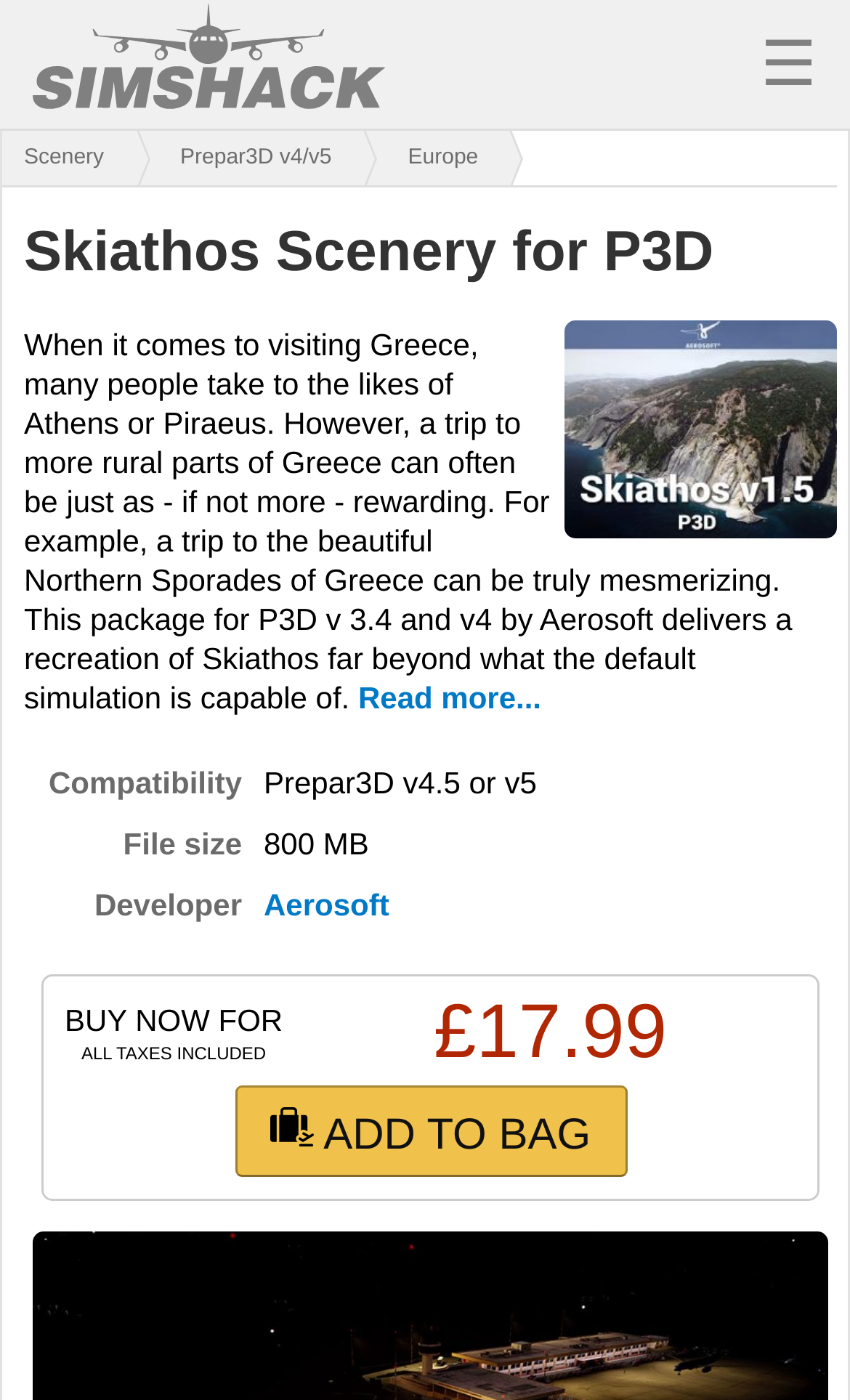Locate the bounding box coordinates of the element to click to perform the following action: 'Click on the 'Scenery' link'. The coordinates should be given as four float values between 0 and 1, in the form of [left, top, right, bottom].

[0.003, 0.093, 0.122, 0.132]